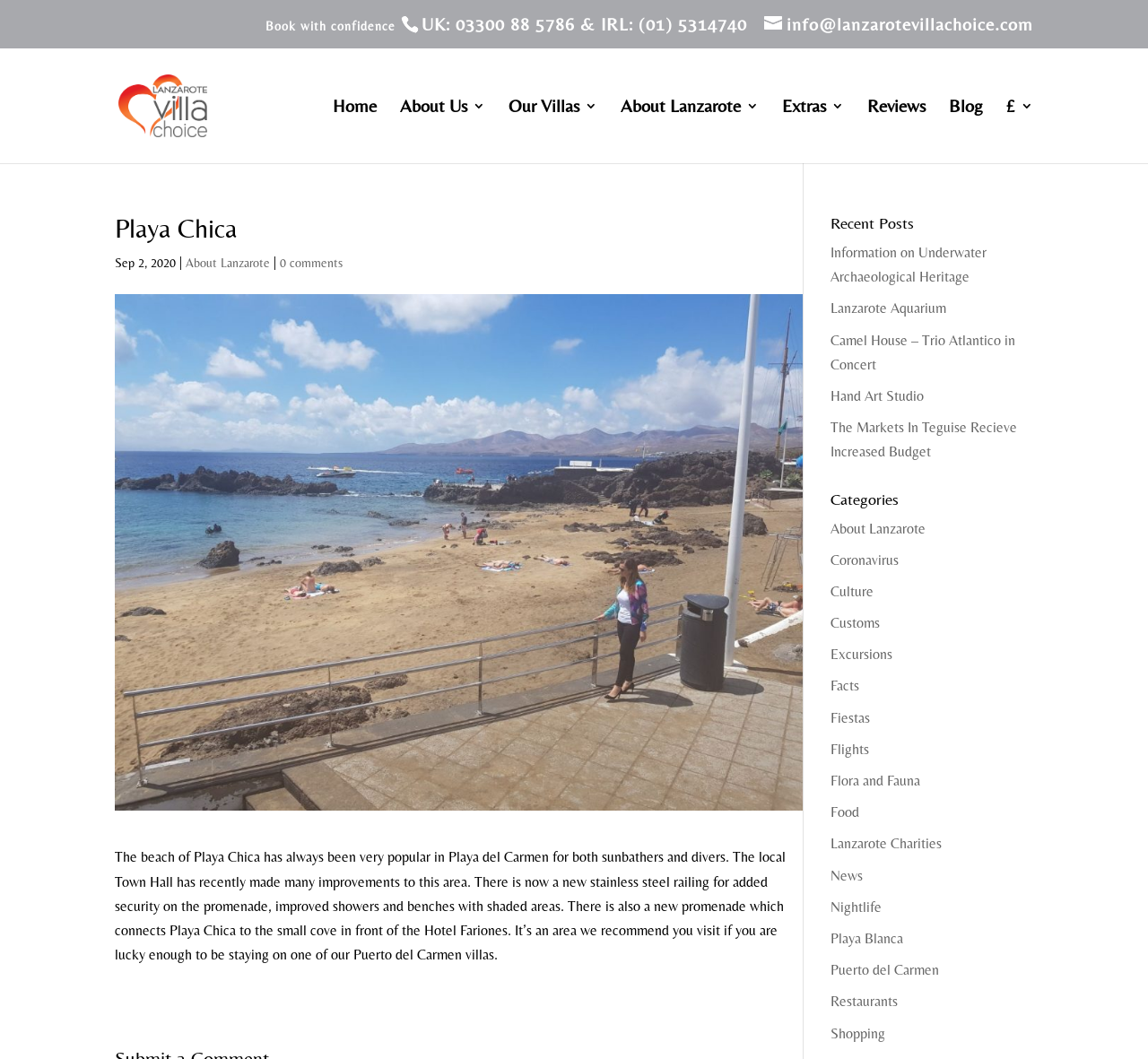How many recent posts are listed?
Please respond to the question with a detailed and well-explained answer.

I counted the number of recent posts by looking at the section with the heading 'Recent Posts'. I found 5 links, including 'Information on Underwater Archaeological Heritage', 'Lanzarote Aquarium', and so on.